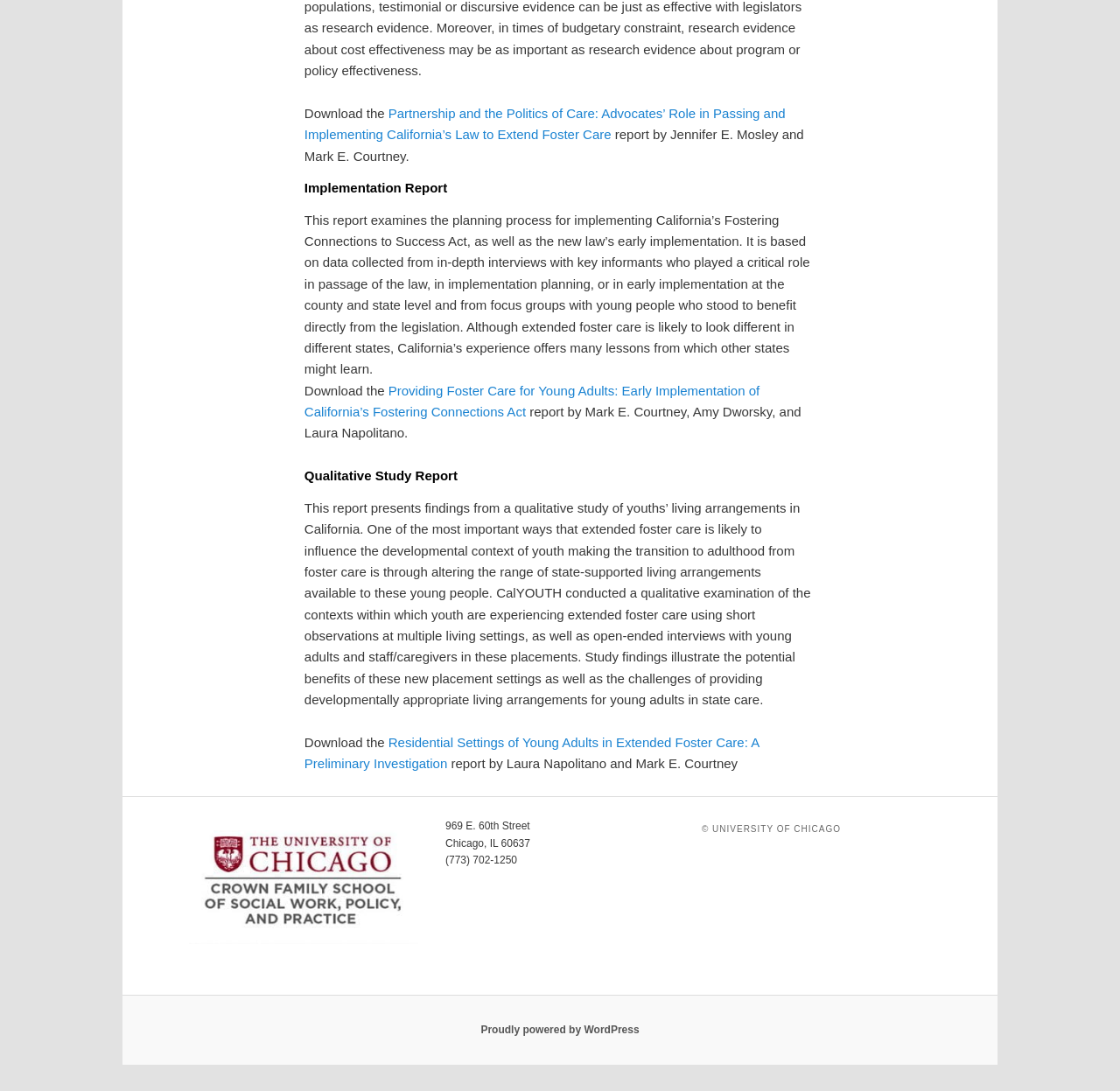What is the address of the university?
Using the image as a reference, give an elaborate response to the question.

The address of the university can be found in the complementary section at the bottom of the webpage, which includes the street address '969 E. 60th Street', city 'Chicago', state 'IL', and zip code '60637'.